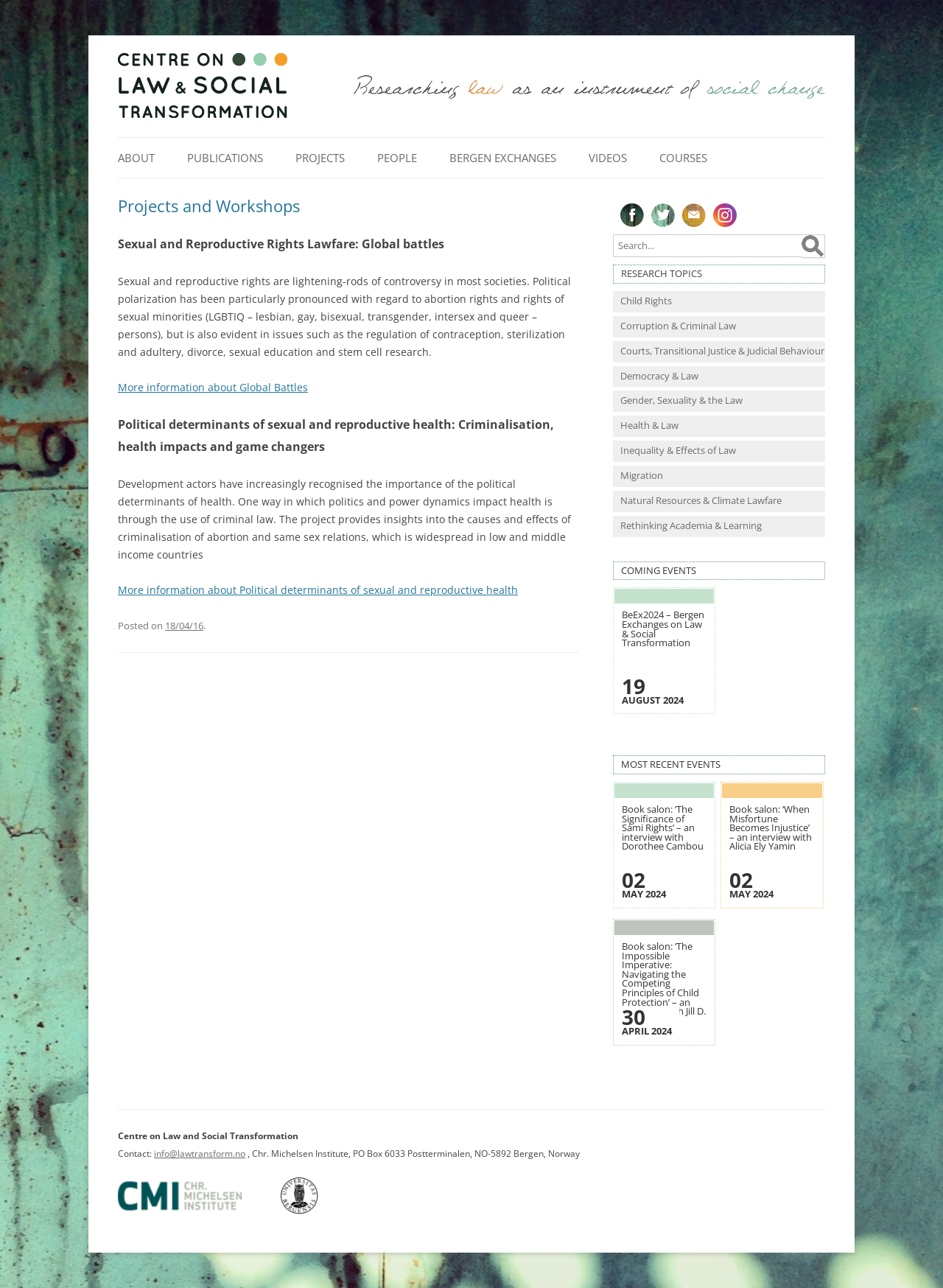Respond to the following question using a concise word or phrase: 
What type of education is mentioned on the webpage?

PHD courses